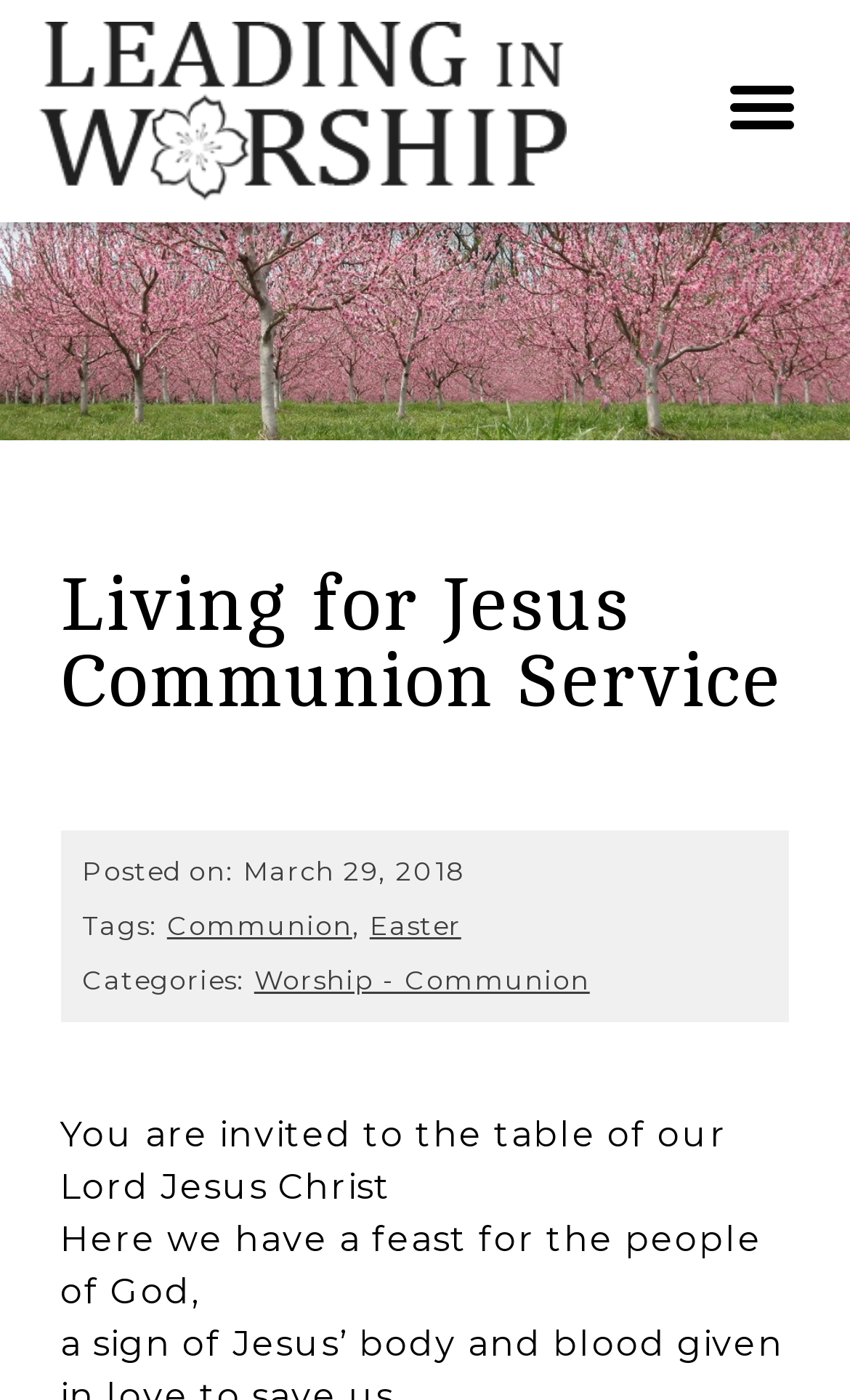What is the category of this communion service?
Based on the screenshot, respond with a single word or phrase.

Worship - Communion